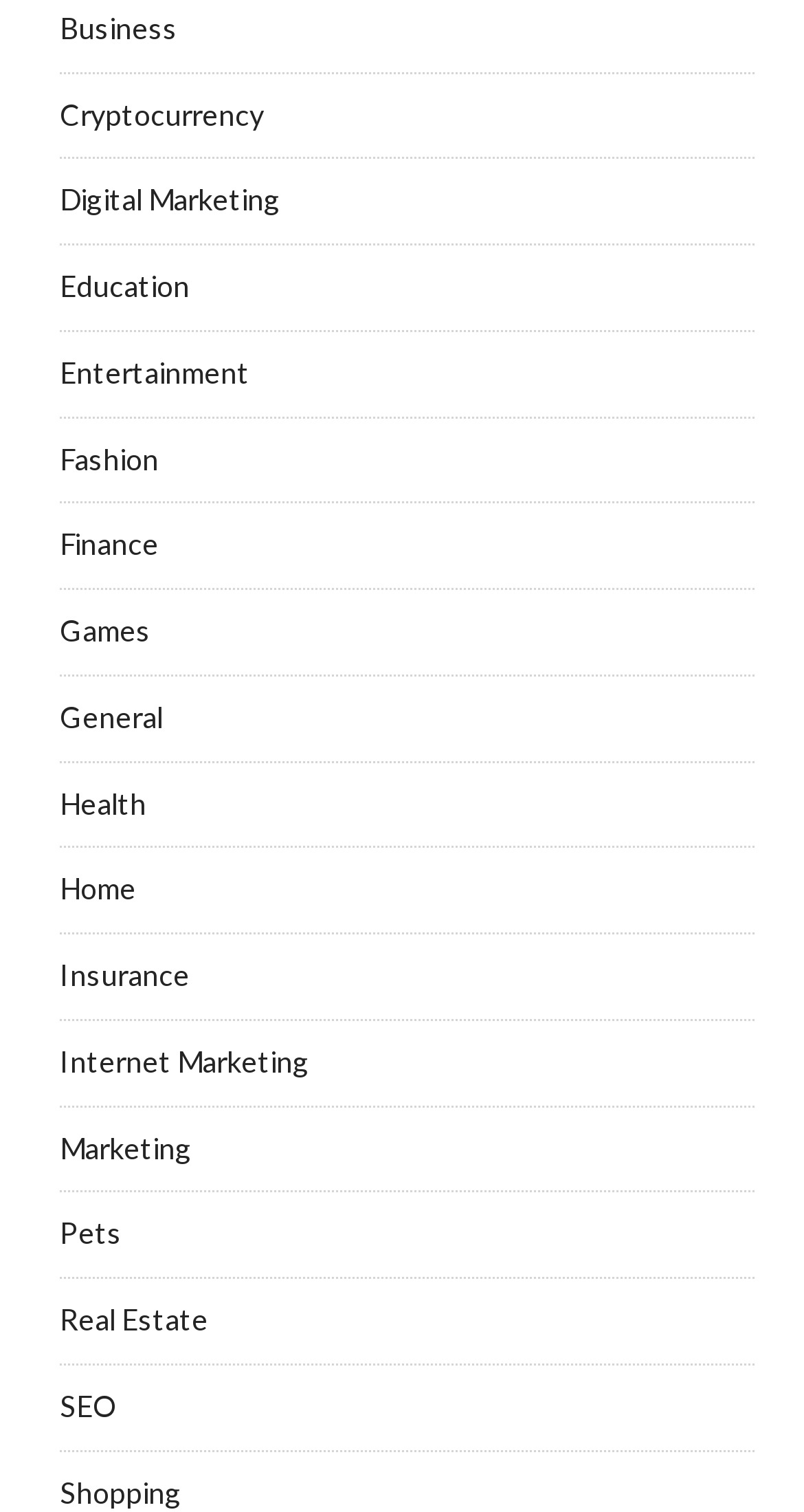What is the category located below Education?
Refer to the image and give a detailed answer to the question.

I compared the y1 and y2 coordinates of the links and found that the link 'Entertainment' has a higher y1 value than the link 'Education', indicating that it is located below Education on the webpage.